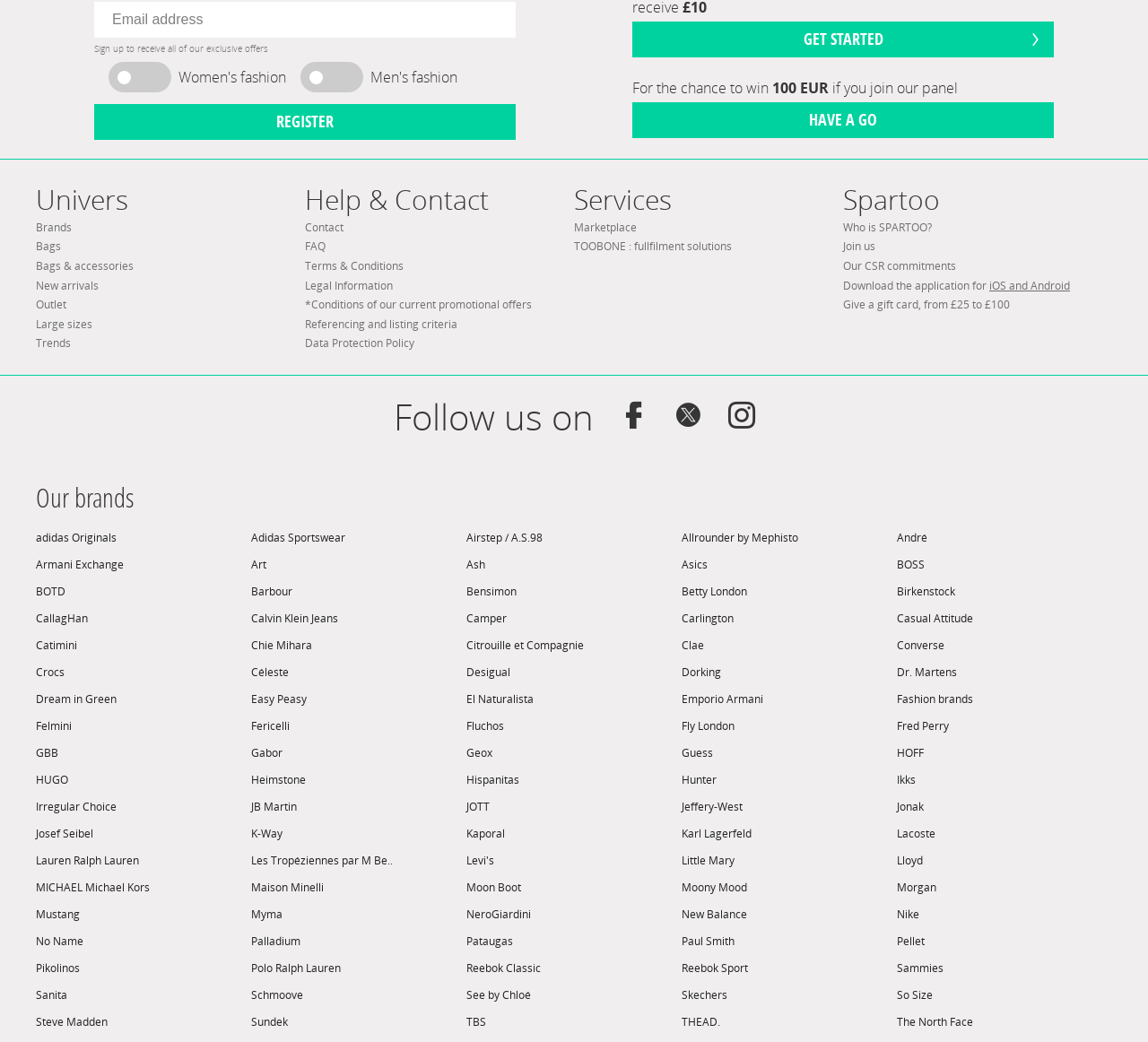Determine the bounding box coordinates for the area that should be clicked to carry out the following instruction: "Click on Adidas Originals".

[0.031, 0.058, 0.219, 0.084]